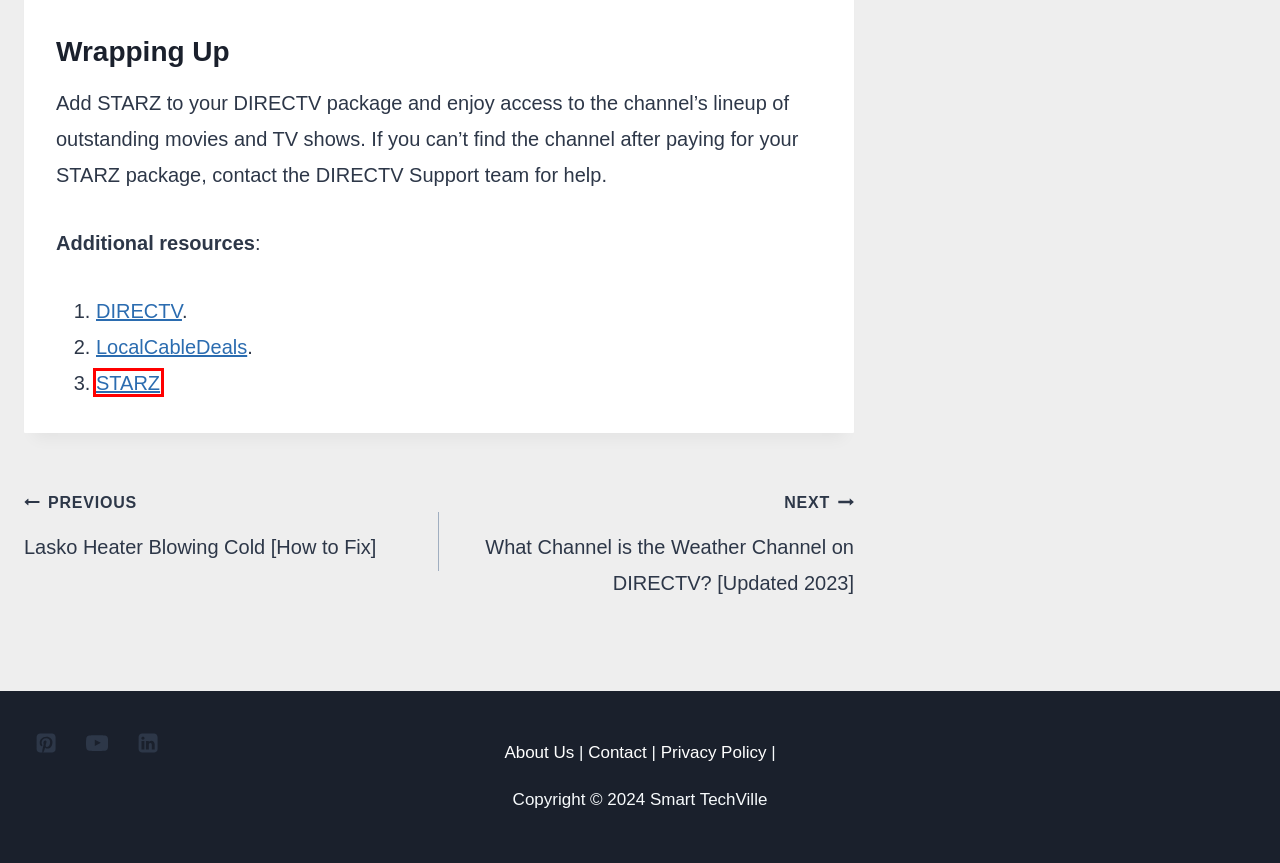Consider the screenshot of a webpage with a red bounding box around an element. Select the webpage description that best corresponds to the new page after clicking the element inside the red bounding box. Here are the candidates:
A. What channel is STARZ on DIRECTV?
B. Privacy Policy - Smart TechVille
C. What Channel is ABC on DIRECTV? [All Regions] - Smart TechVille
D. STARZ - Captivating Original Series. Hit Movies. Bold Storytelling.
E. Lasko Heater Blowing Cold [How to Fix] - Smart TechVille
F. EZVIZ Camera Night Vision Not Working [How to Fix] - Smart TechVille
G. Smart Home Basics Archives - Smart TechVille
H. What Channel is the Weather Channel on DIRECTV? [Updated 2023] - Smart TechVille

D